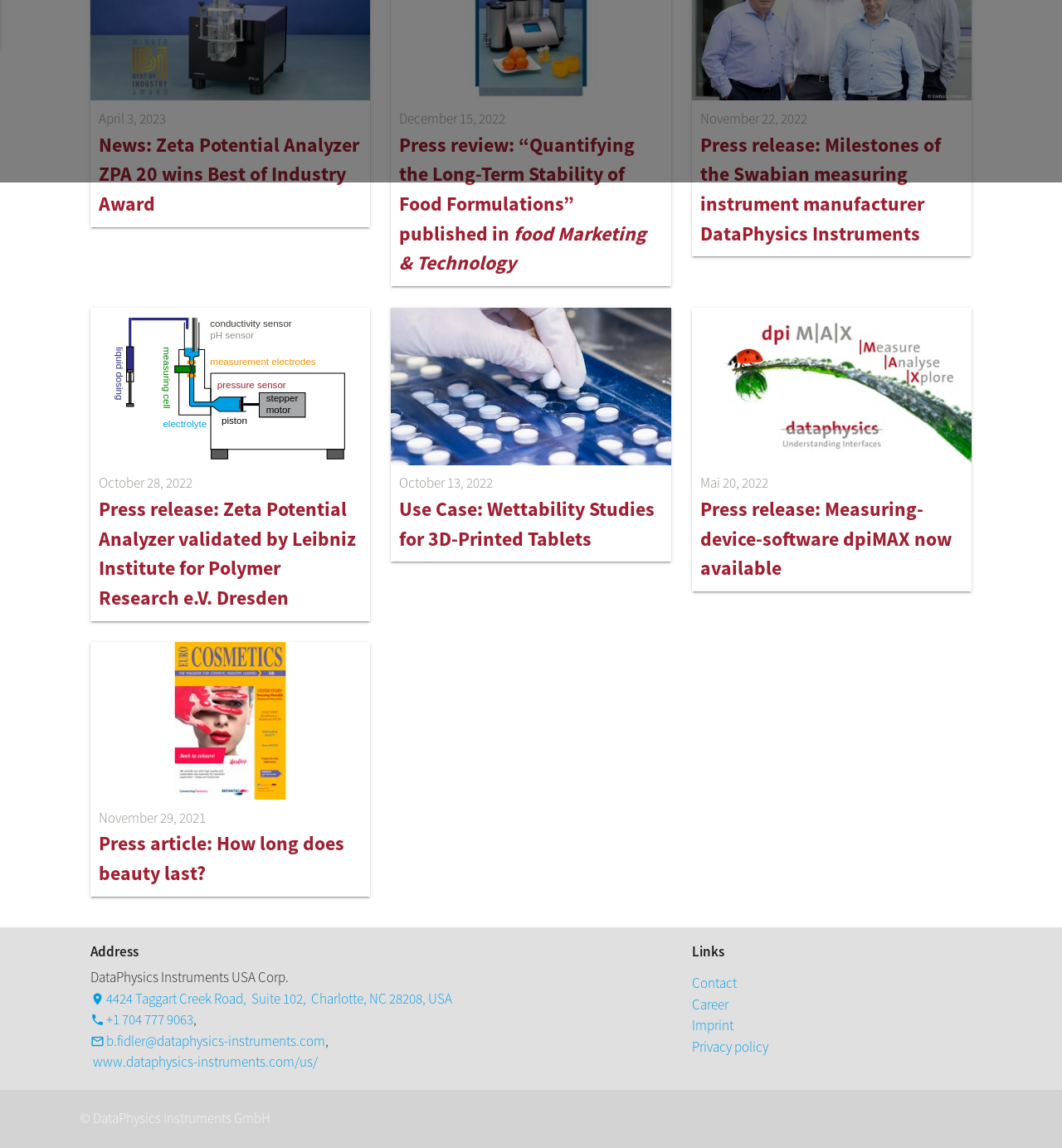Please indicate the bounding box coordinates of the element's region to be clicked to achieve the instruction: "Visit the company's website". Provide the coordinates as four float numbers between 0 and 1, i.e., [left, top, right, bottom].

[0.085, 0.917, 0.299, 0.933]